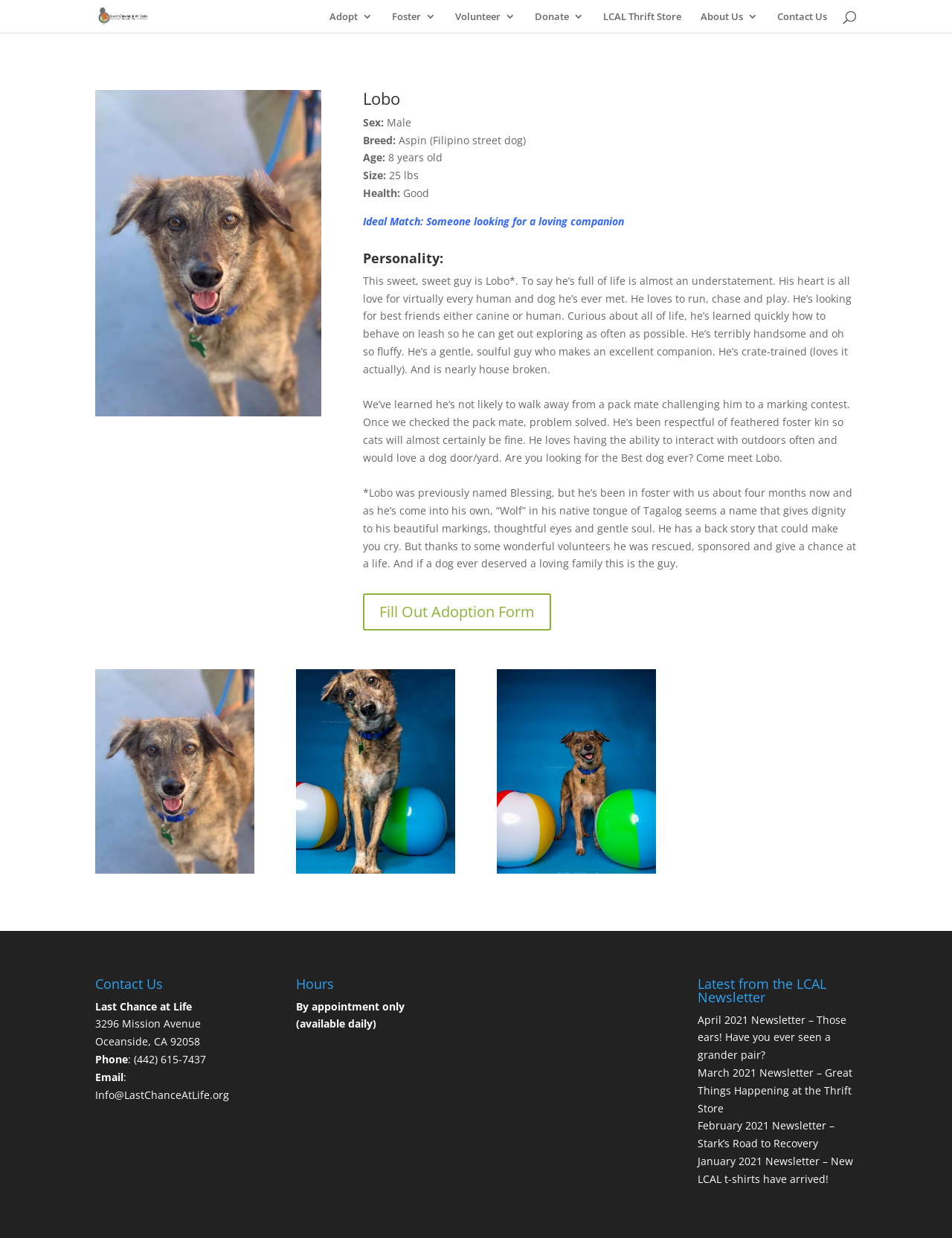Indicate the bounding box coordinates of the clickable region to achieve the following instruction: "Fill out the adoption form."

[0.381, 0.48, 0.579, 0.51]